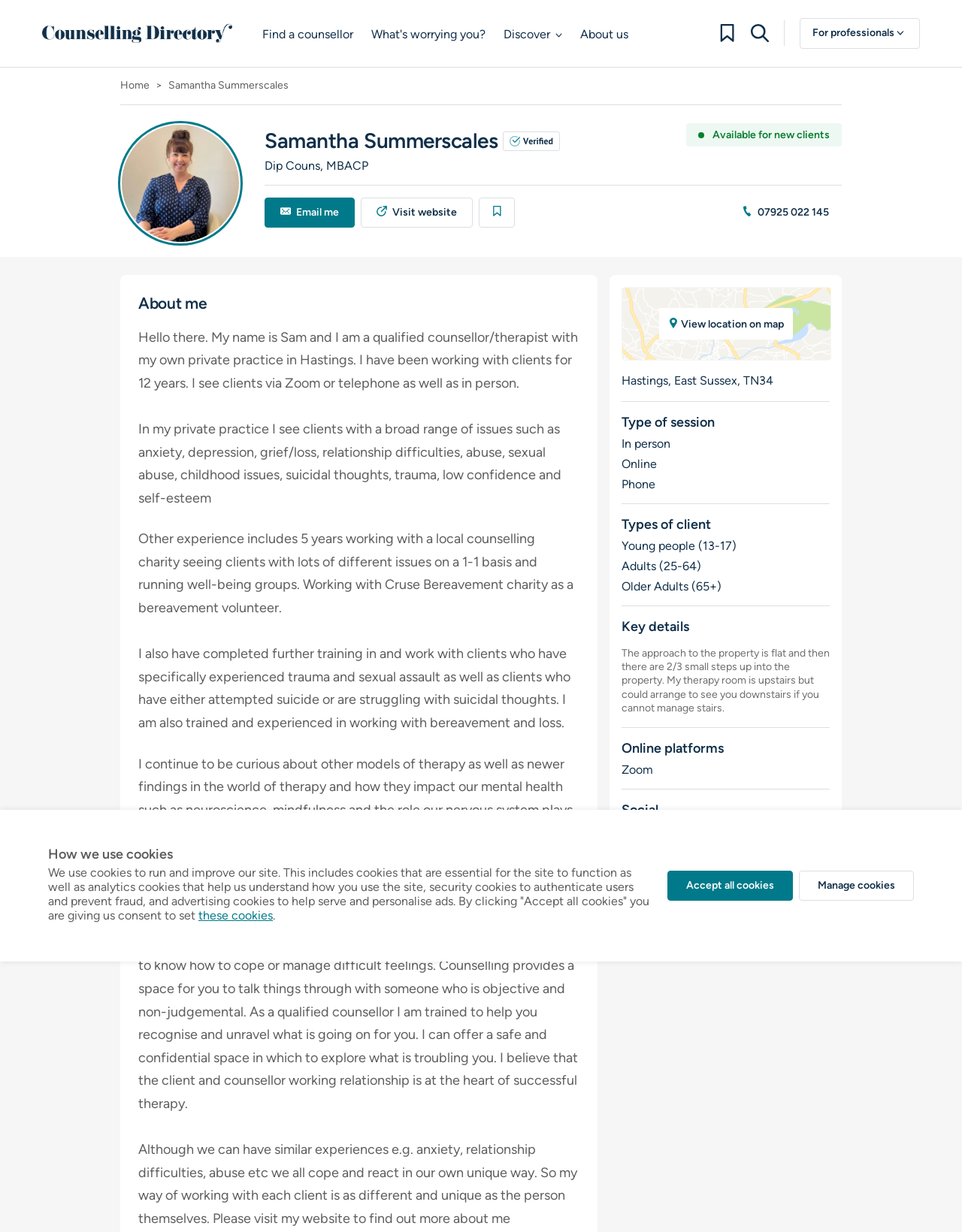What is the counsellor's name?
From the screenshot, supply a one-word or short-phrase answer.

Samantha Summerscales